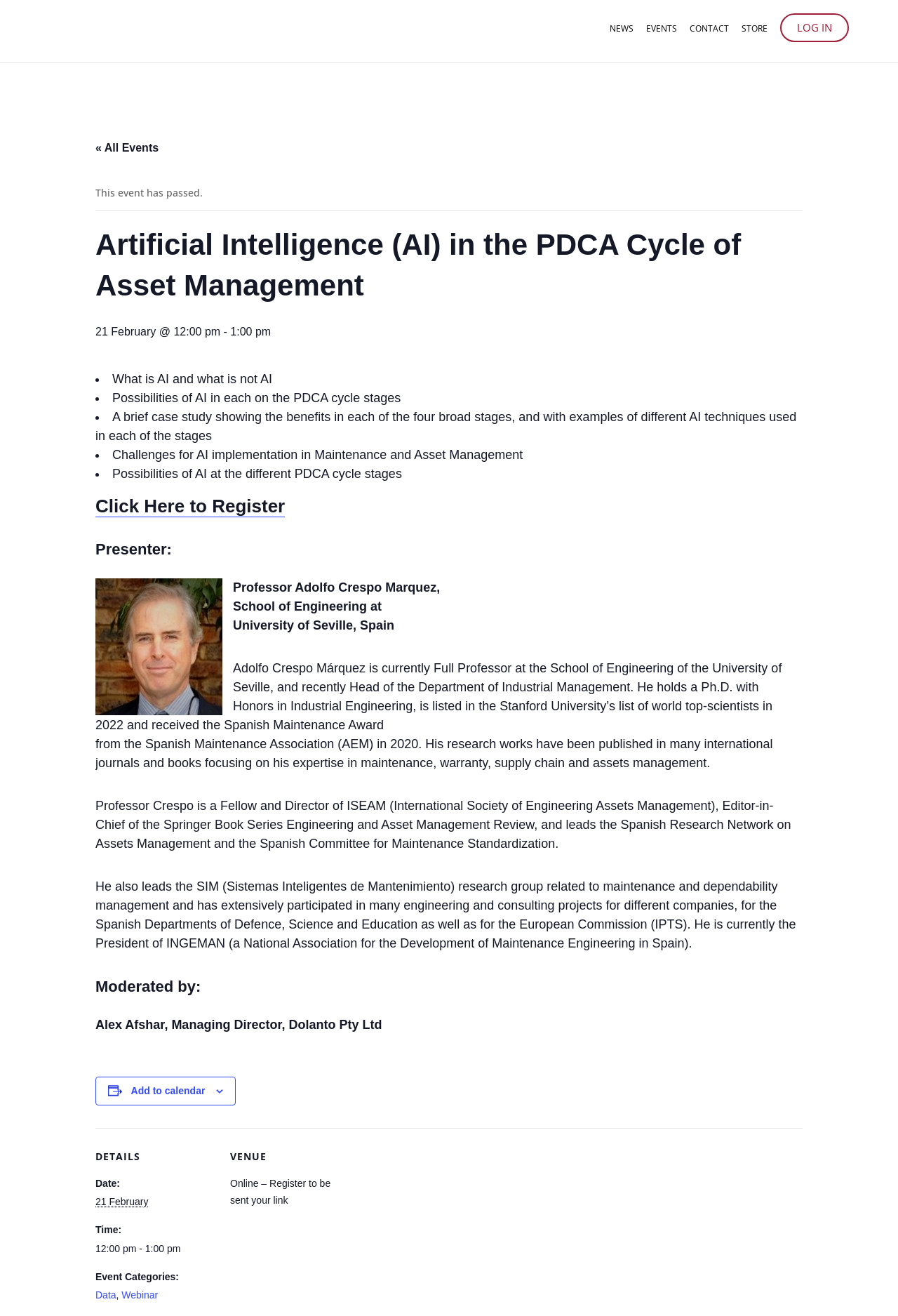Pinpoint the bounding box coordinates of the element you need to click to execute the following instruction: "Click on NEWS". The bounding box should be represented by four float numbers between 0 and 1, in the format [left, top, right, bottom].

[0.679, 0.019, 0.705, 0.03]